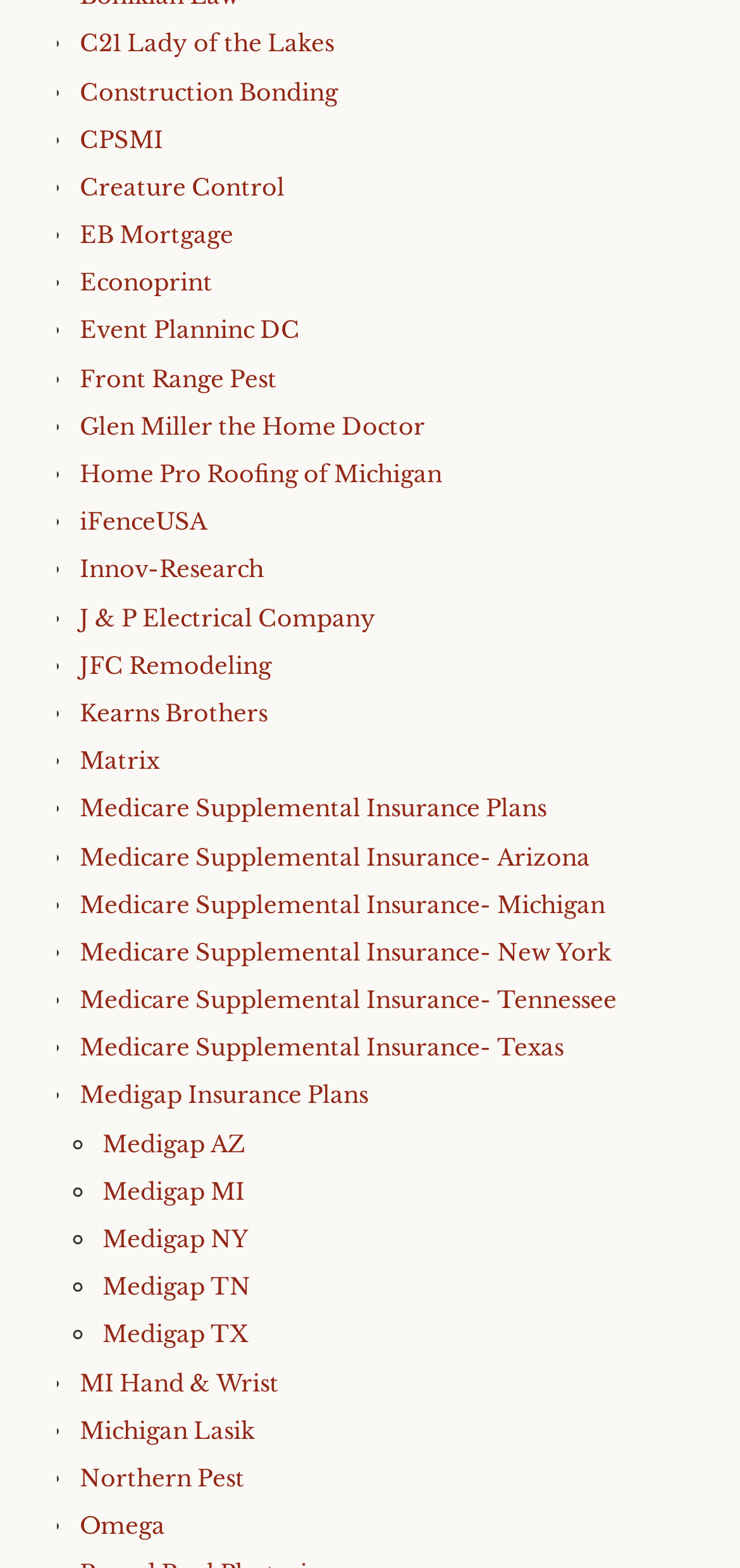Identify the bounding box coordinates of the clickable section necessary to follow the following instruction: "Explore Michigan Lasik". The coordinates should be presented as four float numbers from 0 to 1, i.e., [left, top, right, bottom].

[0.108, 0.903, 0.344, 0.921]